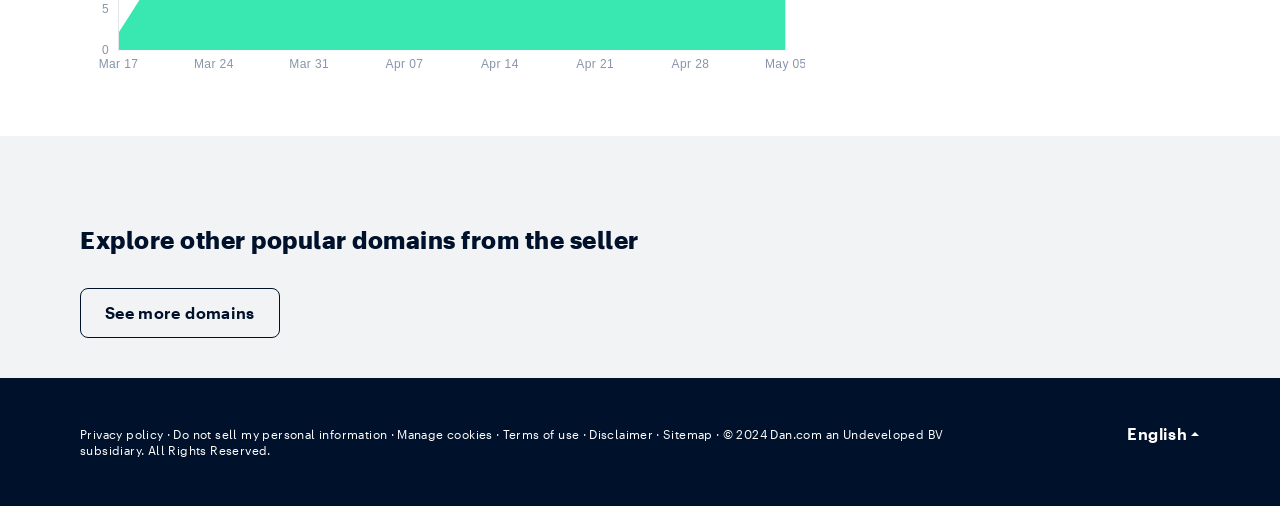Can you find the bounding box coordinates for the element to click on to achieve the instruction: "Explore other popular domains"?

[0.062, 0.443, 0.706, 0.506]